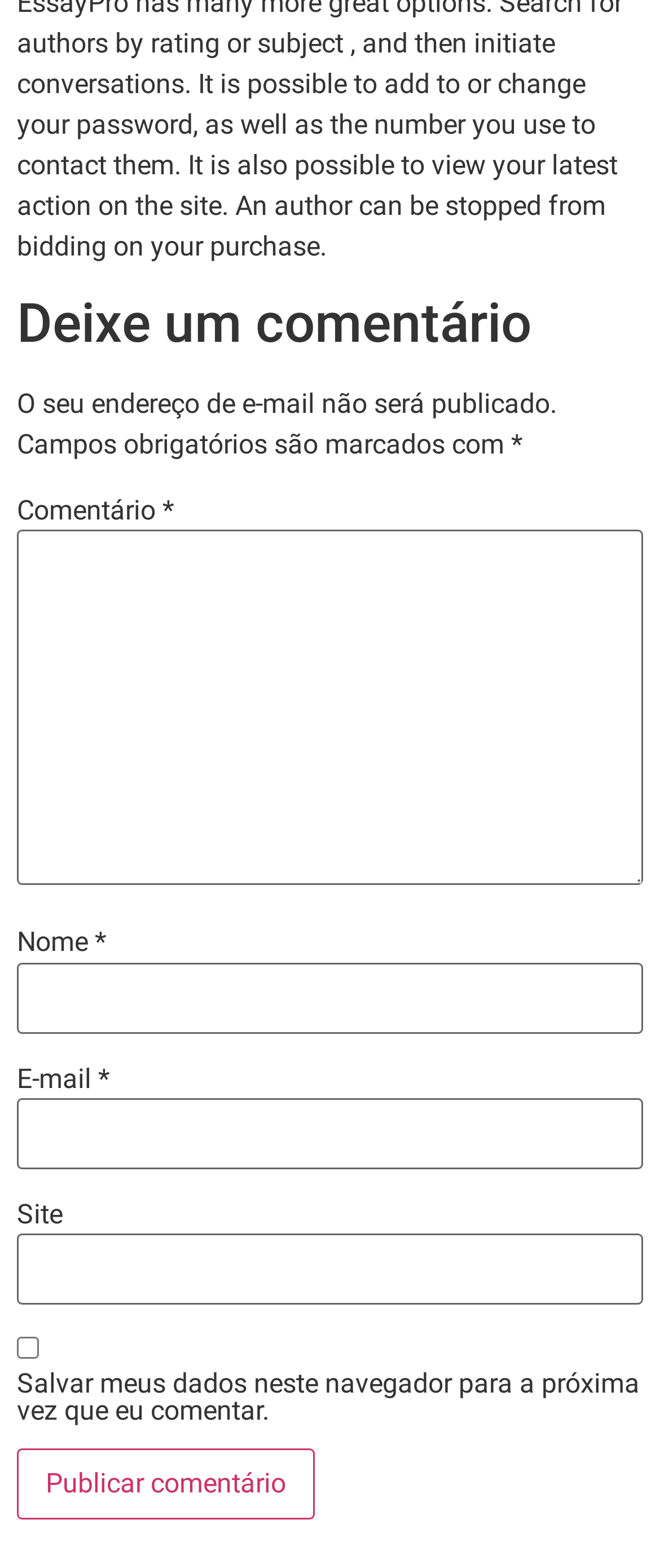Based on the element description parent_node: E-mail * aria-describedby="email-notes" name="email", identify the bounding box of the UI element in the given webpage screenshot. The coordinates should be in the format (top-left x, top-left y, bottom-right x, bottom-right y) and must be between 0 and 1.

[0.026, 0.7, 0.974, 0.746]